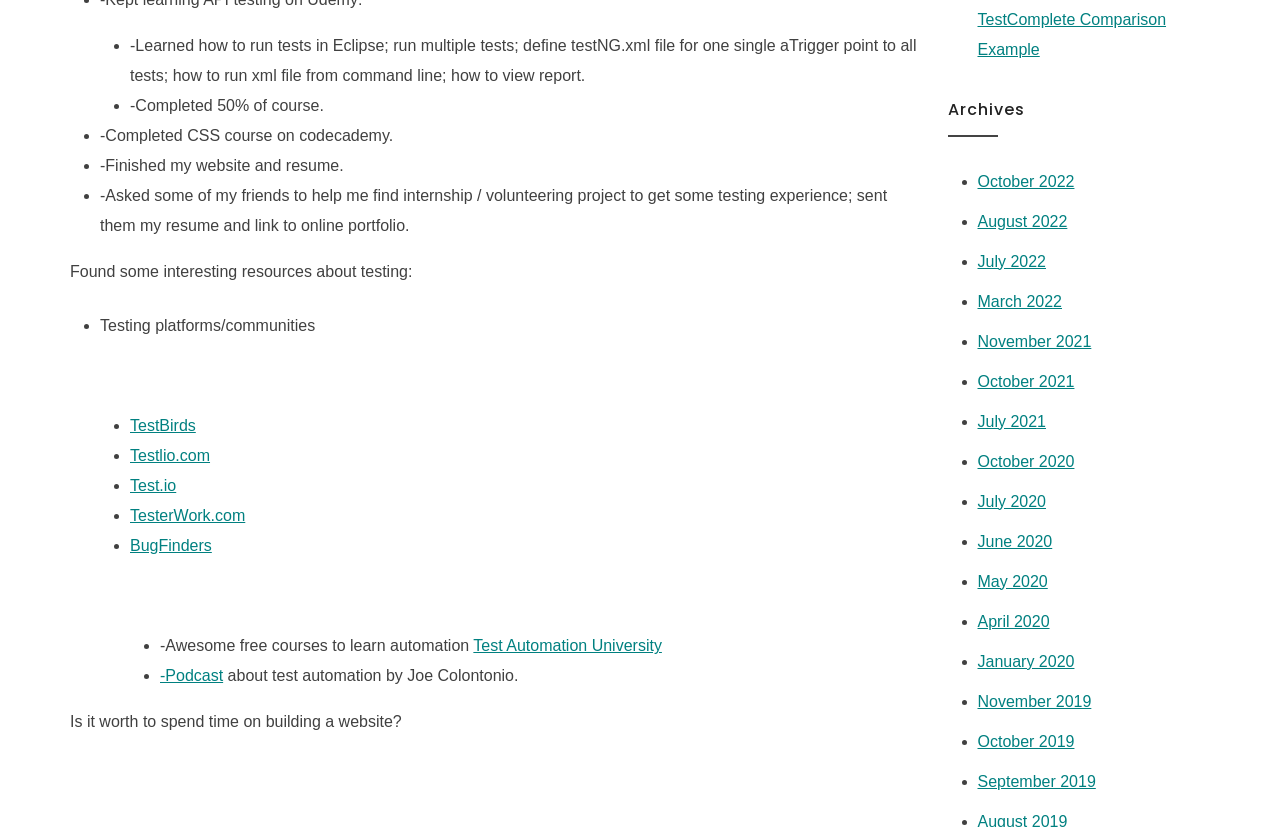Please identify the bounding box coordinates of the clickable area that will allow you to execute the instruction: "Read about 'testing platforms/communities'".

[0.078, 0.384, 0.246, 0.404]